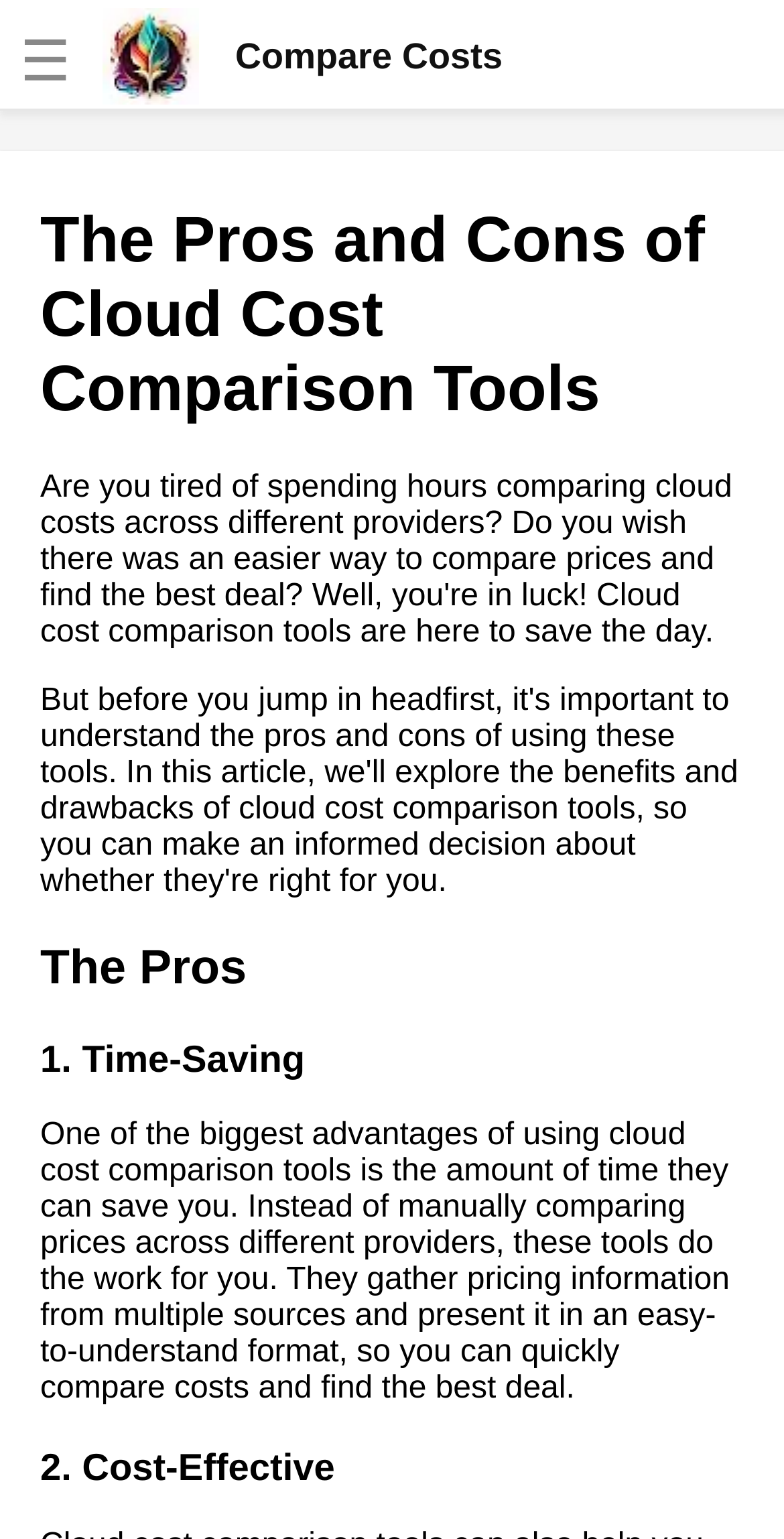Provide a single word or phrase answer to the question: 
How many headings are on the webpage?

4